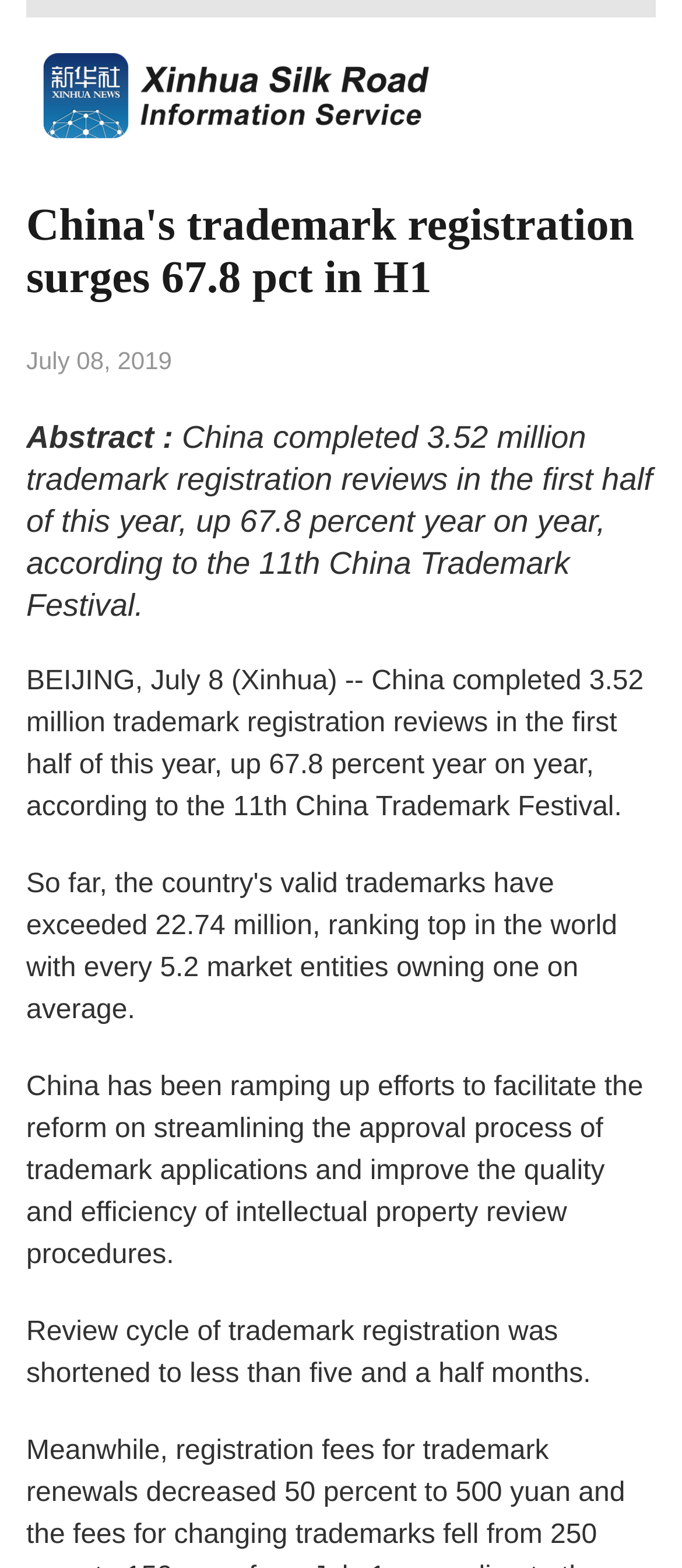What is the name of the festival mentioned in the article?
Kindly answer the question with as much detail as you can.

I found the name of the festival mentioned in the article by reading the StaticText element with the content 'China completed 3.52 million trademark registration reviews in the first half of this year, up 67.8 percent year on year, according to the 11th China Trademark Festival.' which provides the information about the festival.